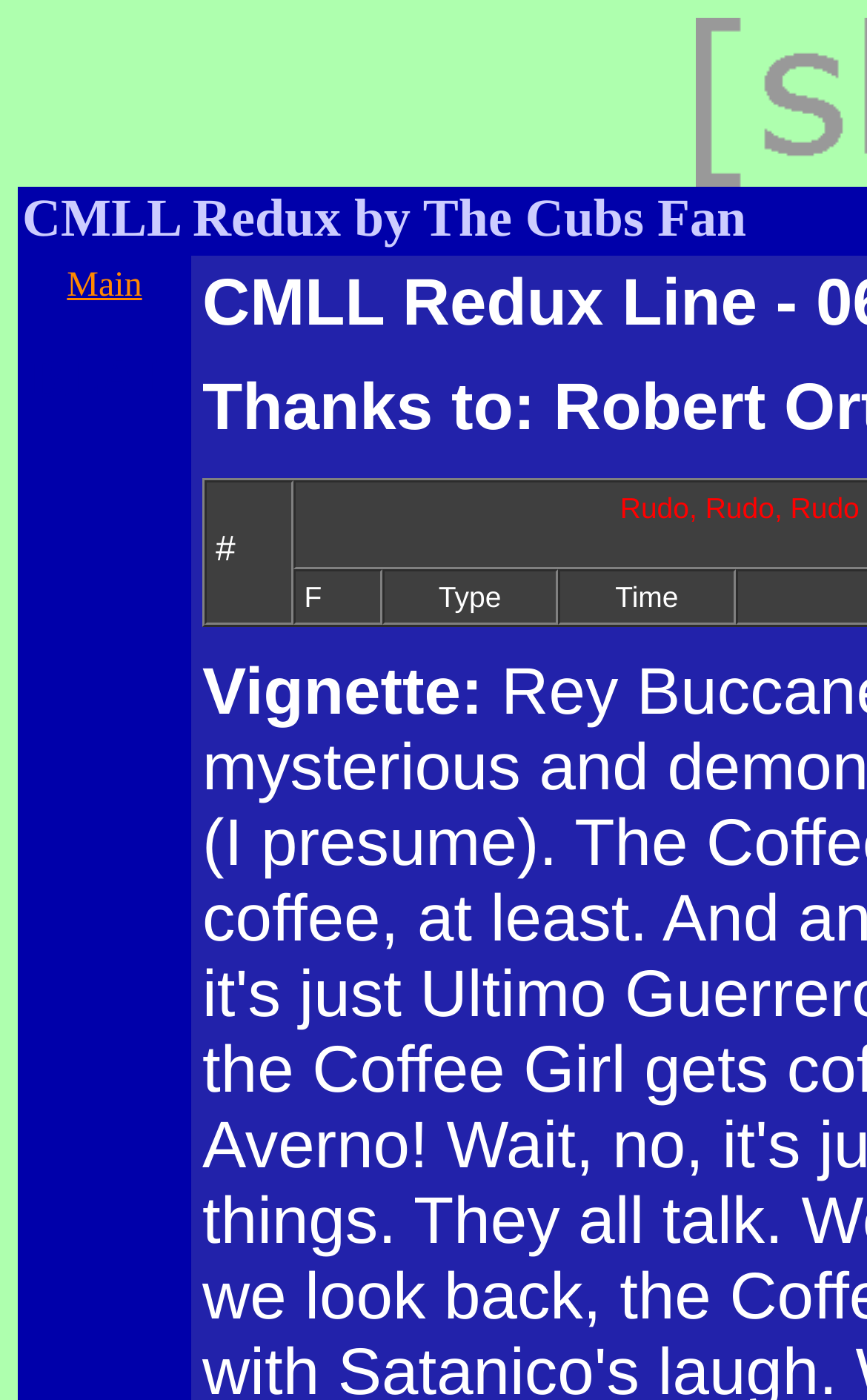Respond to the question with just a single word or phrase: 
How many columns are in the grid?

4